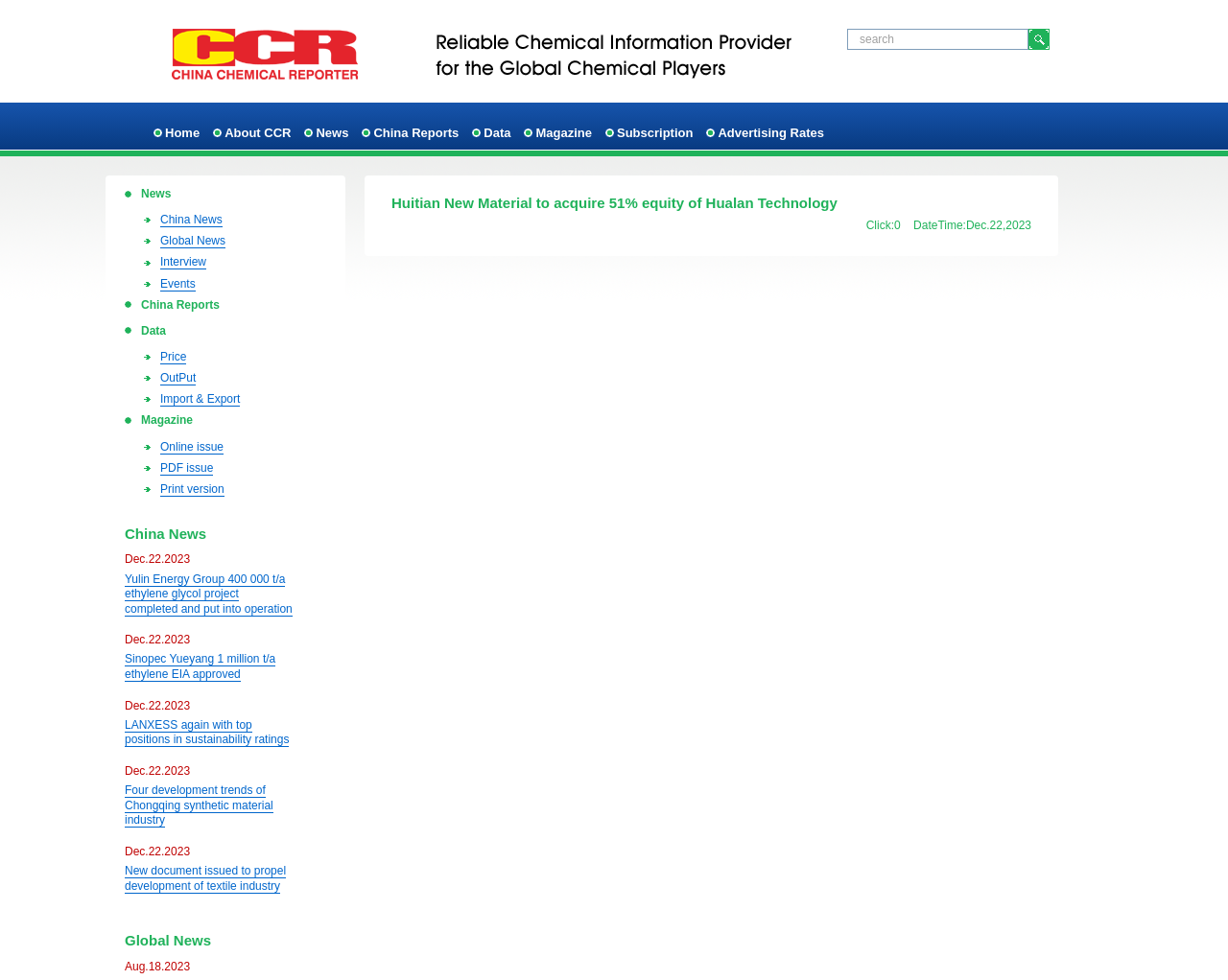What is the purpose of the search box?
Could you give a comprehensive explanation in response to this question?

The search box is located at the top right corner of the webpage, and it is likely used to search for specific news articles or topics. The presence of news-related links and text elements nearby supports this conclusion.